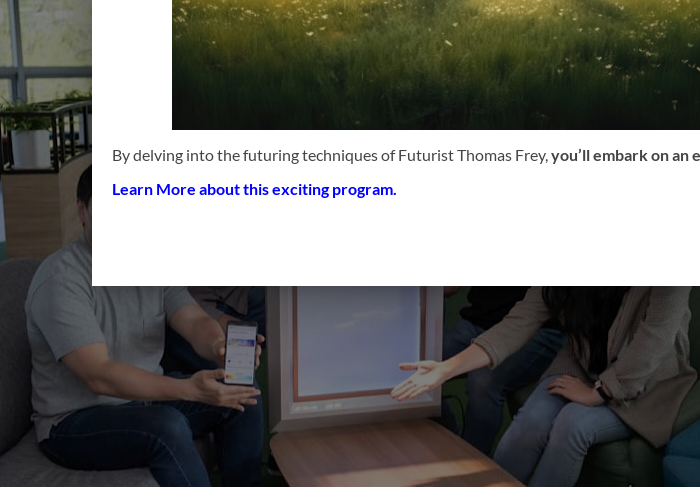Provide your answer in one word or a succinct phrase for the question: 
What is the purpose of the artificial window?

To provide natural light in urban areas